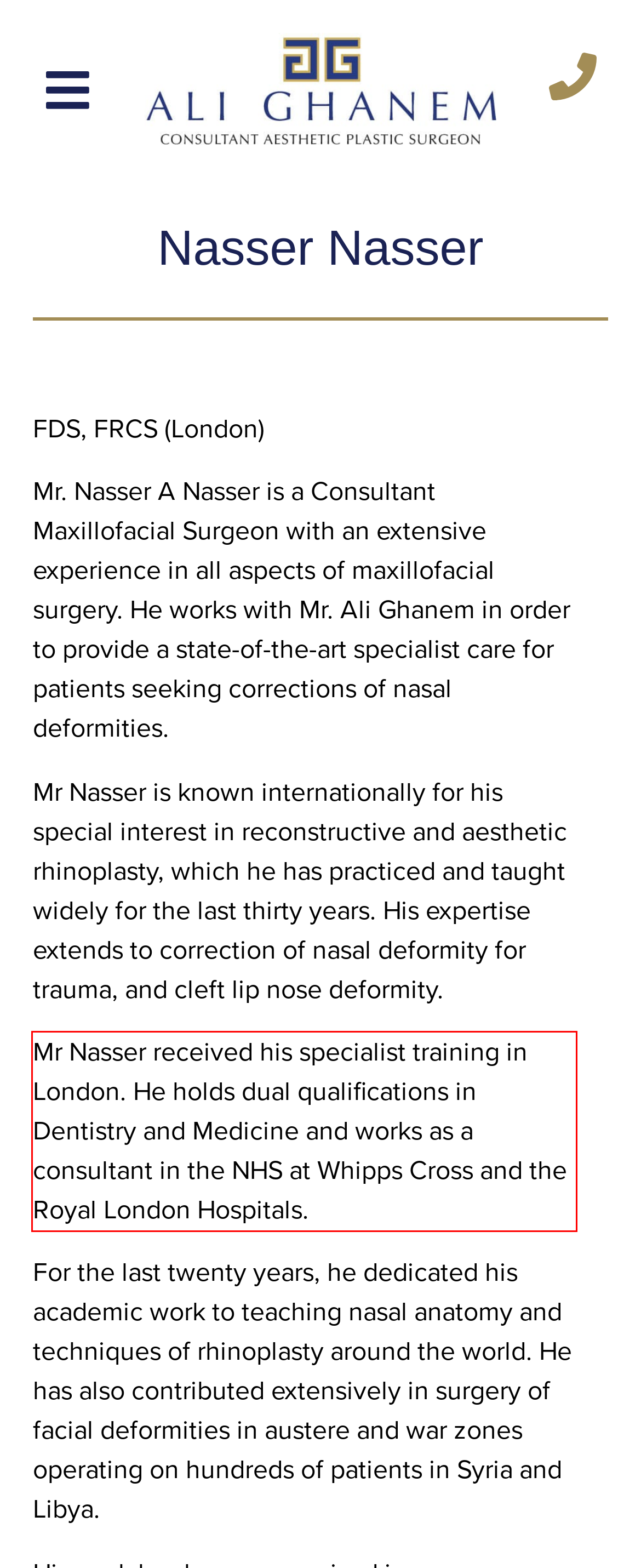Please use OCR to extract the text content from the red bounding box in the provided webpage screenshot.

Mr Nasser received his specialist training in London. He holds dual qualifications in Dentistry and Medicine and works as a consultant in the NHS at Whipps Cross and the Royal London Hospitals.